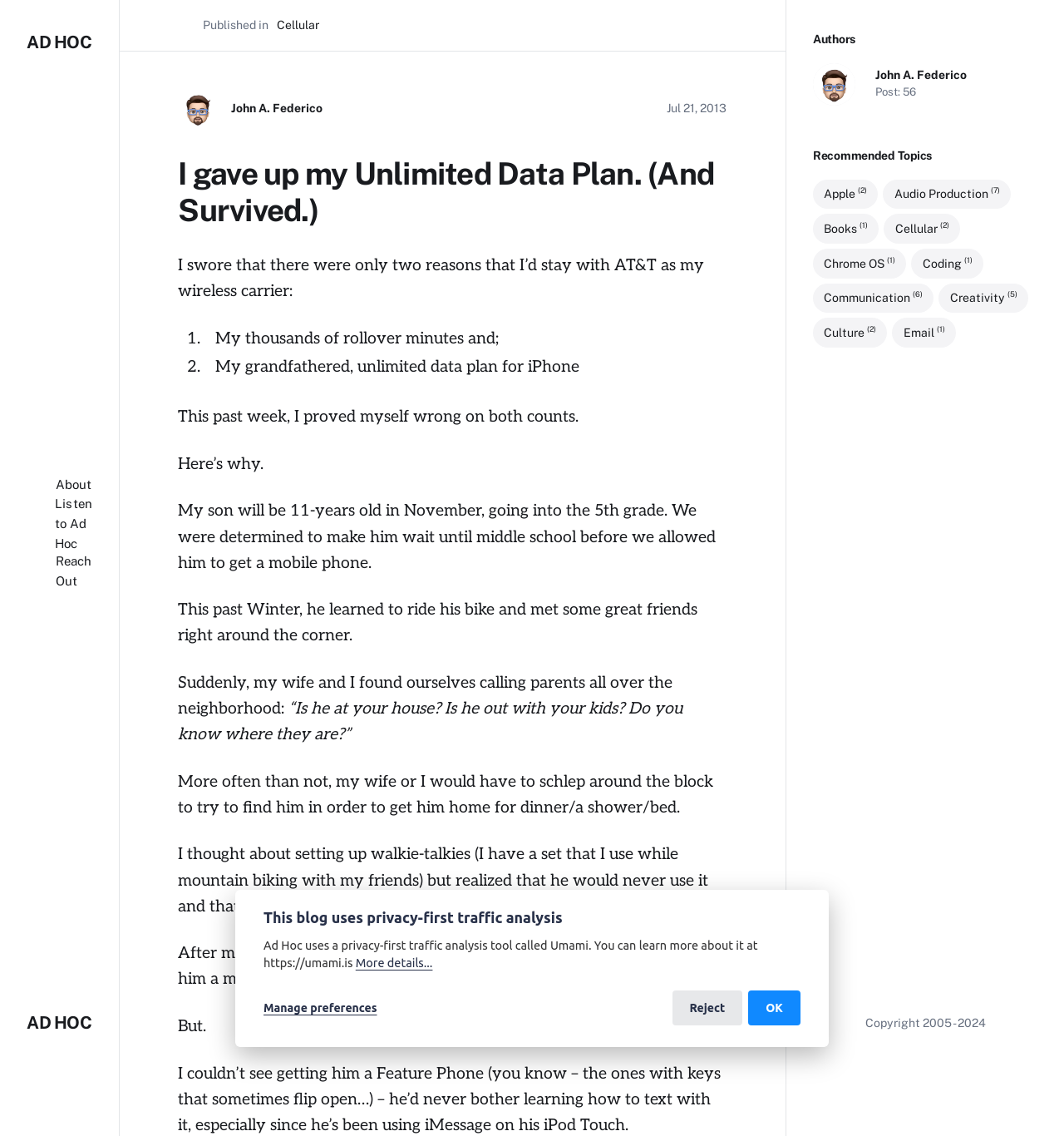Provide a comprehensive caption for the webpage.

This webpage is a blog post titled "I gave up my Unlimited Data Plan. (And Survived.)" by Ad Hoc. At the top, there is a navigation menu with links to "AD HOC", "About", "Podcast", and "Contact". Below the navigation menu, there is a header section with the blog post title and a subtitle "Published in Cellular". The author's name, John A. Federico, is displayed along with a small image of him.

The main content of the blog post is a personal story about the author's experience giving up their unlimited data plan. The text is divided into paragraphs, with some paragraphs having list markers. The story is about the author's son getting a mobile phone and how it changed their lives.

On the right side of the page, there are several sections, including "Authors" with a link to John A. Federico's profile, "Recommended Topics" with links to various categories such as Apple, Audio Production, and Communication, and a copyright notice at the bottom.

There is also a modal dialog box that appears on the page, which informs users that the blog uses a privacy-first traffic analysis tool called Umami. The dialog box has buttons to manage preferences, reject, or OK.